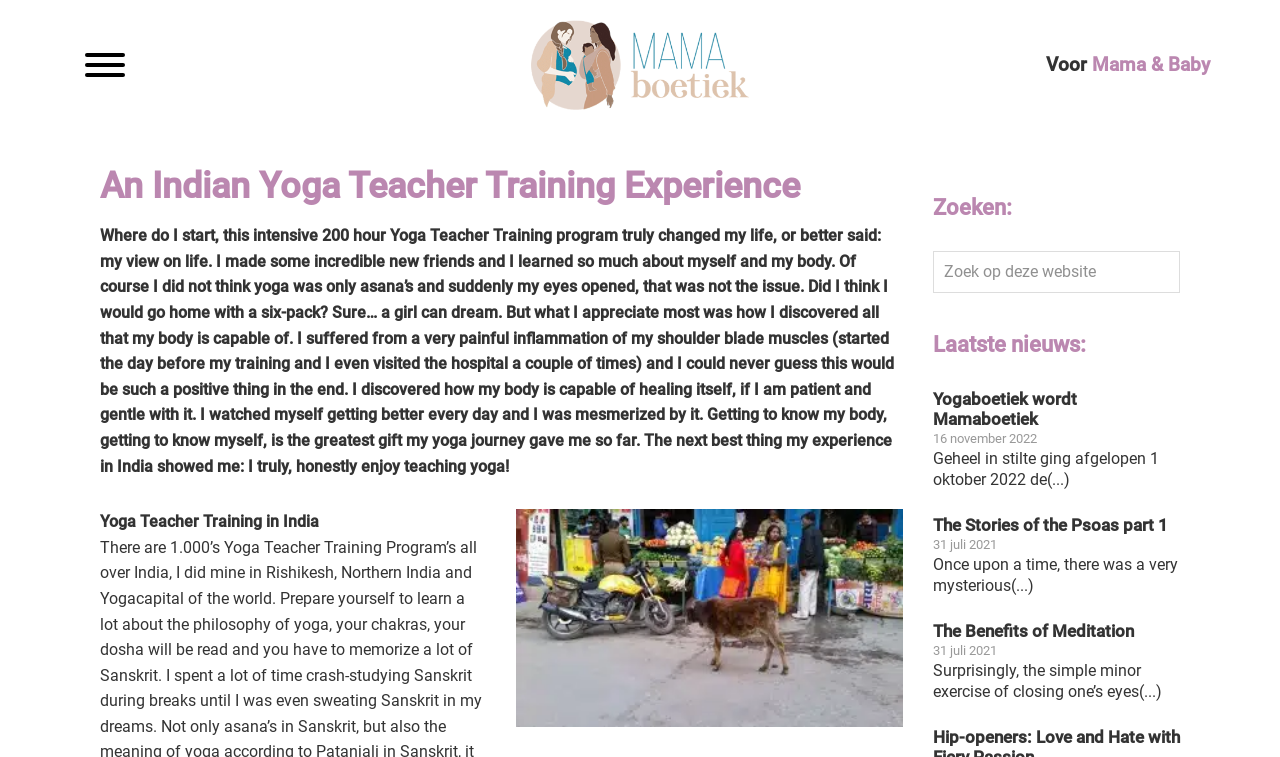What is the author's greatest gift from their yoga journey?
Using the information from the image, give a concise answer in one word or a short phrase.

Getting to know my body, getting to know myself